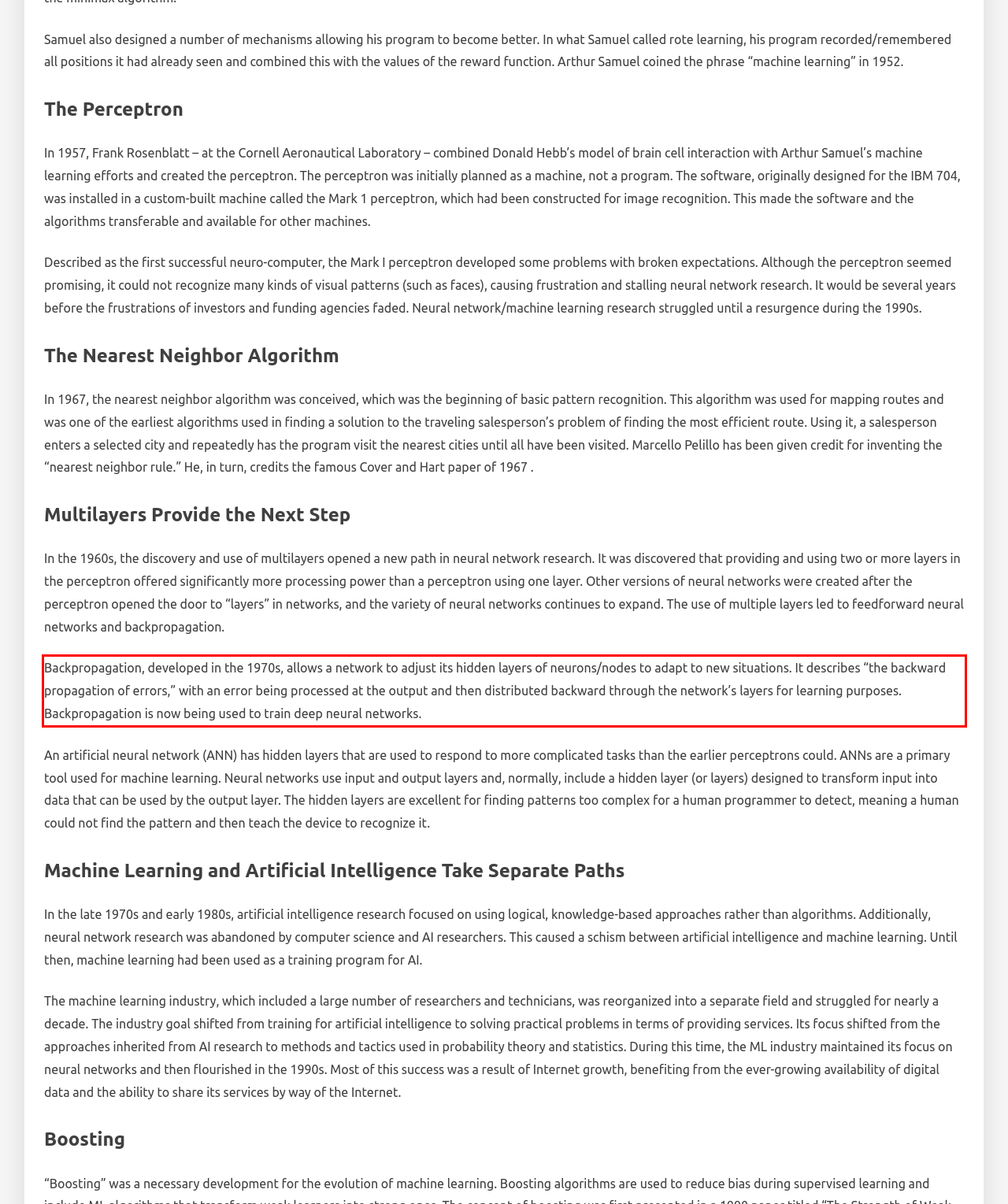Please use OCR to extract the text content from the red bounding box in the provided webpage screenshot.

Backpropagation, developed in the 1970s, allows a network to adjust its hidden layers of neurons/nodes to adapt to new situations. It describes “the backward propagation of errors,” with an error being processed at the output and then distributed backward through the network’s layers for learning purposes. Backpropagation is now being used to train deep neural networks.